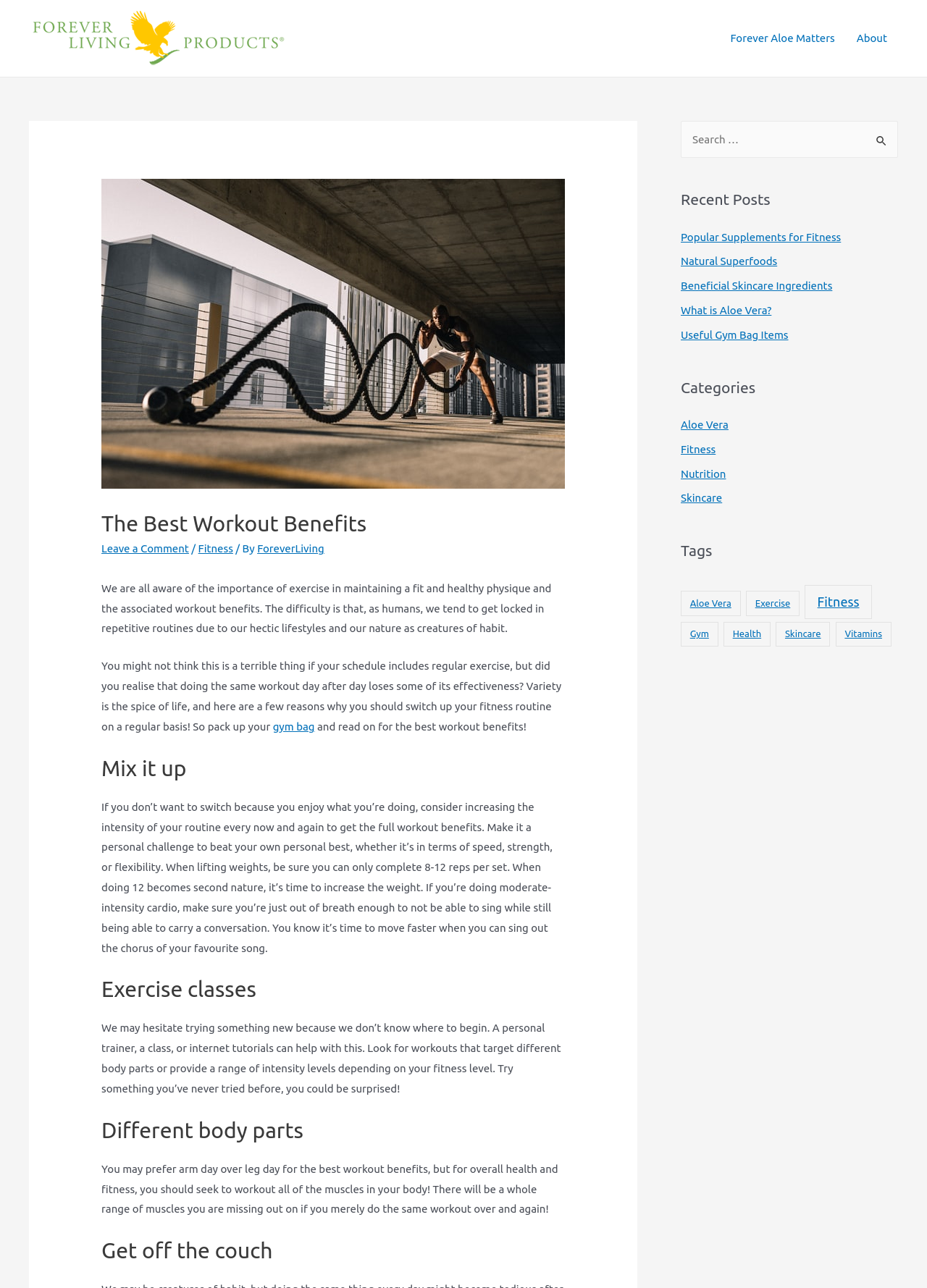Determine the bounding box coordinates of the clickable region to follow the instruction: "Search for something".

[0.734, 0.094, 0.969, 0.123]